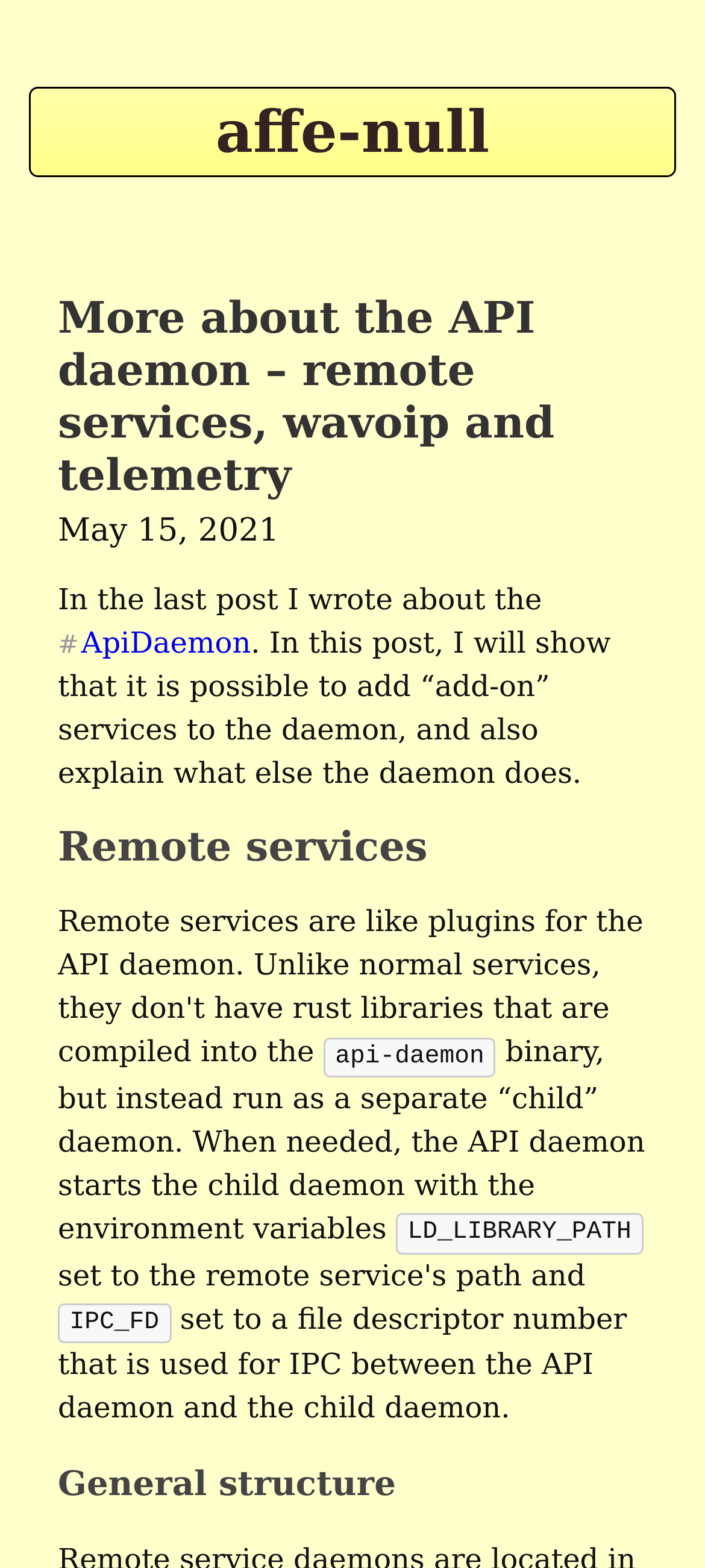Provide a comprehensive caption for the webpage.

The webpage is a blog post titled "affe-null" from the BananaHackers blog. At the top, there is a large heading with the title "affe-null" and a link with the same text. Below the title, there is a smaller heading that reads "More about the API daemon – remote services, wavoip and telemetry" with a link to the same text.

To the right of the smaller heading, there is a time element displaying the date "May 15, 2021". Below the time element, there is a block of text that discusses the API daemon, mentioning that it is possible to add "add-on" services to the daemon and explaining its other functions.

The text is divided into sections, with headings "Remote services" and "General structure" breaking up the content. The "Remote services" section discusses how the API daemon can start a child daemon with environment variables, and mentions specific variables such as LD_LIBRARY_PATH and IPC_FD.

Throughout the page, there are no images, but there are several links and headings that provide structure to the content. The overall layout is dense with text, with most elements positioned near the top of the page.